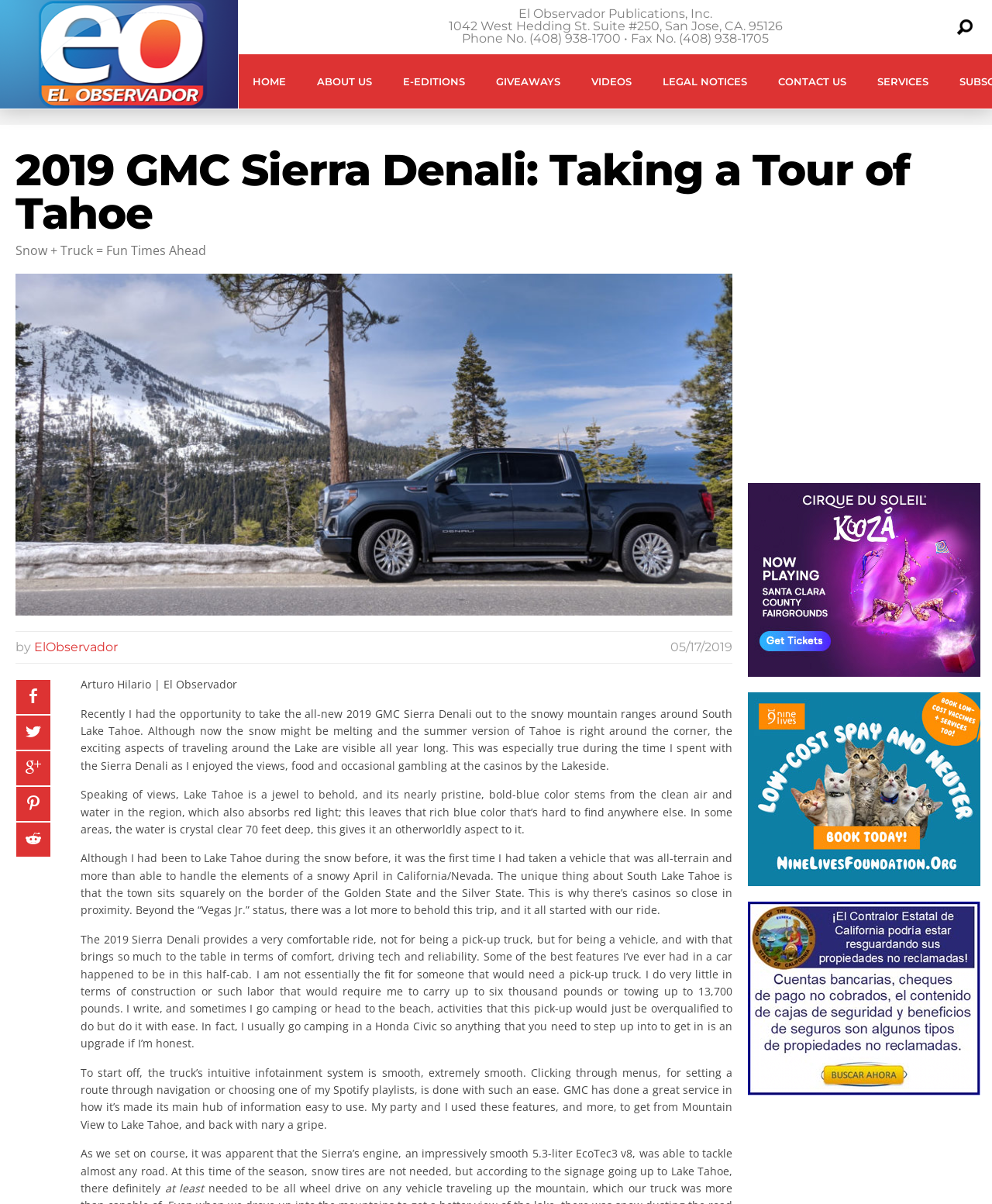Look at the image and write a detailed answer to the question: 
What is the engine type of the vehicle being reviewed?

The engine type of the vehicle being reviewed can be found in the article, where it says 'the Sierra’s engine, an impressively smooth 5.3-liter EcoTec3 v8, was able to tackle almost any road'. This suggests that the vehicle being reviewed has a 5.3-liter EcoTec3 v8 engine.